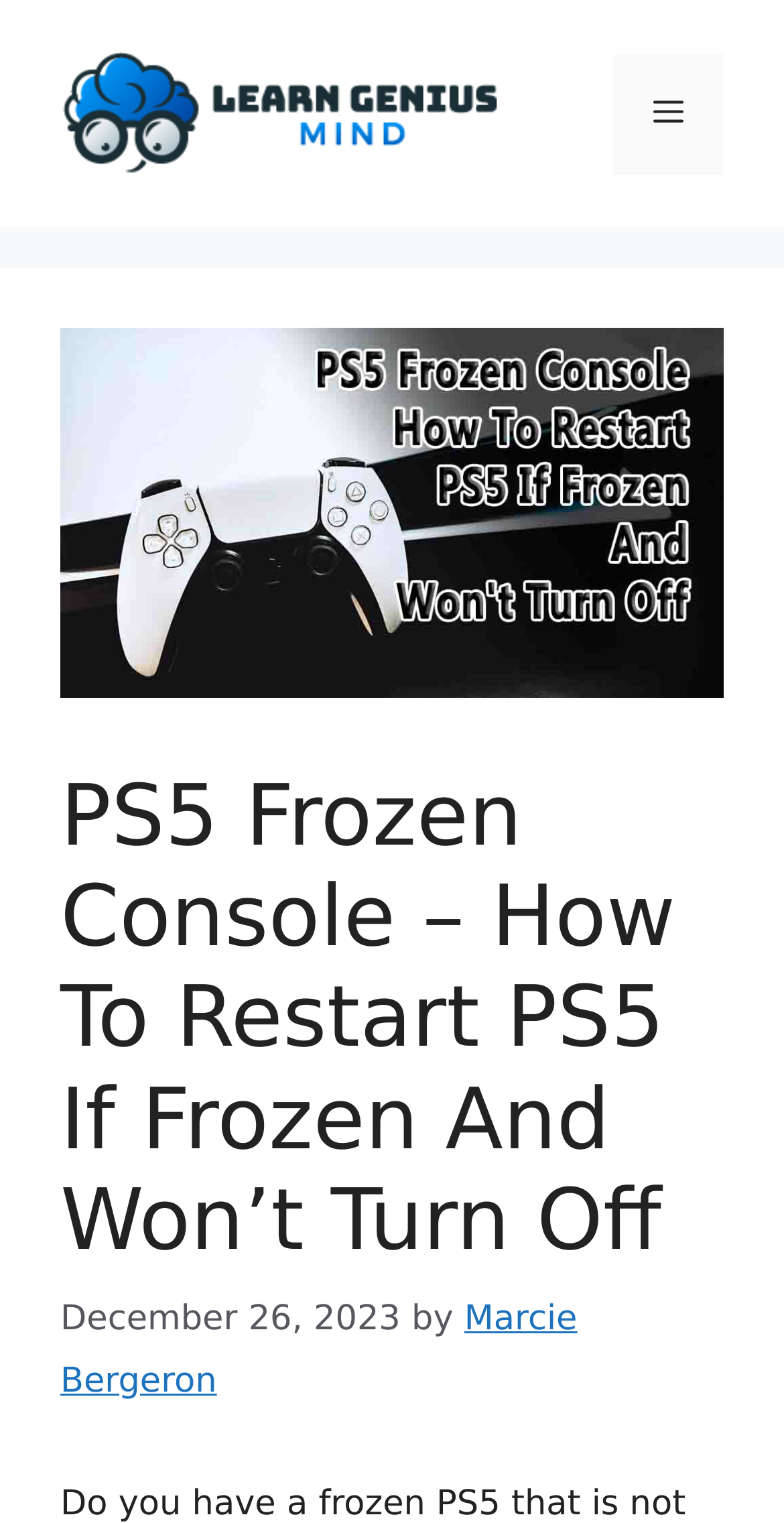What is the topic of the article?
Look at the image and respond to the question as thoroughly as possible.

I found the topic of the article by looking at the heading element in the header section, which contains the text 'PS5 Frozen Console – How To Restart PS5 If Frozen And Won’t Turn Off'.